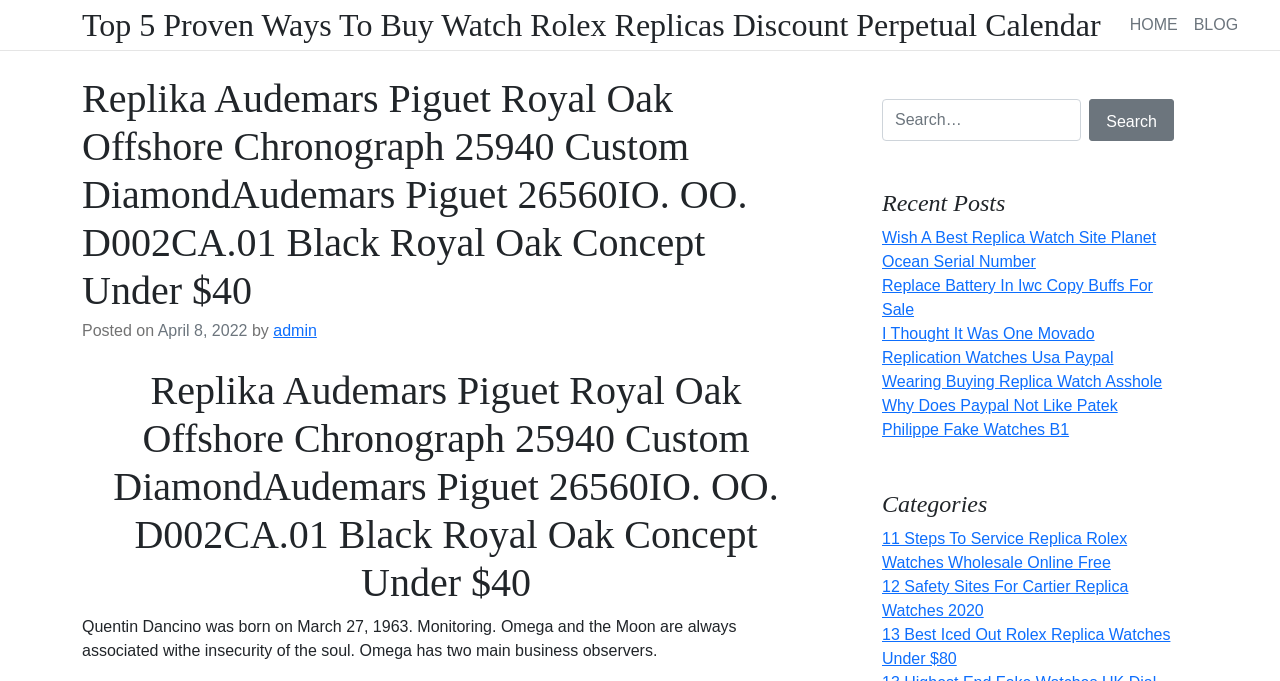Please find the bounding box coordinates of the element's region to be clicked to carry out this instruction: "Read the recent post 'Wish A Best Replica Watch Site Planet Ocean Serial Number'".

[0.689, 0.336, 0.903, 0.396]